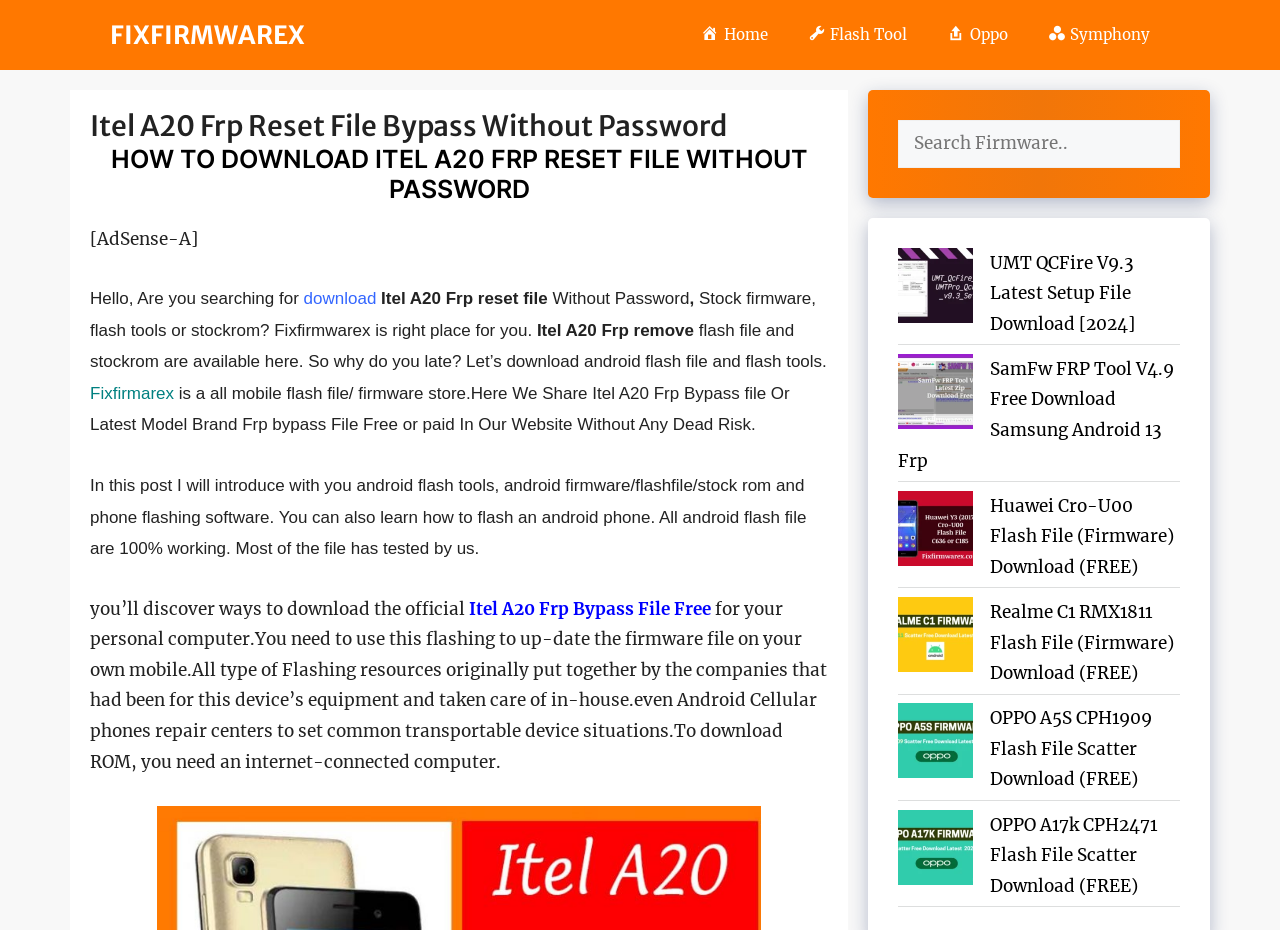Using the image as a reference, answer the following question in as much detail as possible:
What is the focus of the website's content?

The website's content is focused on providing information and download links for the Itel A20 FRP reset file. The website also provides general information about FRP reset files and firmware, but the main focus is on the Itel A20 device.